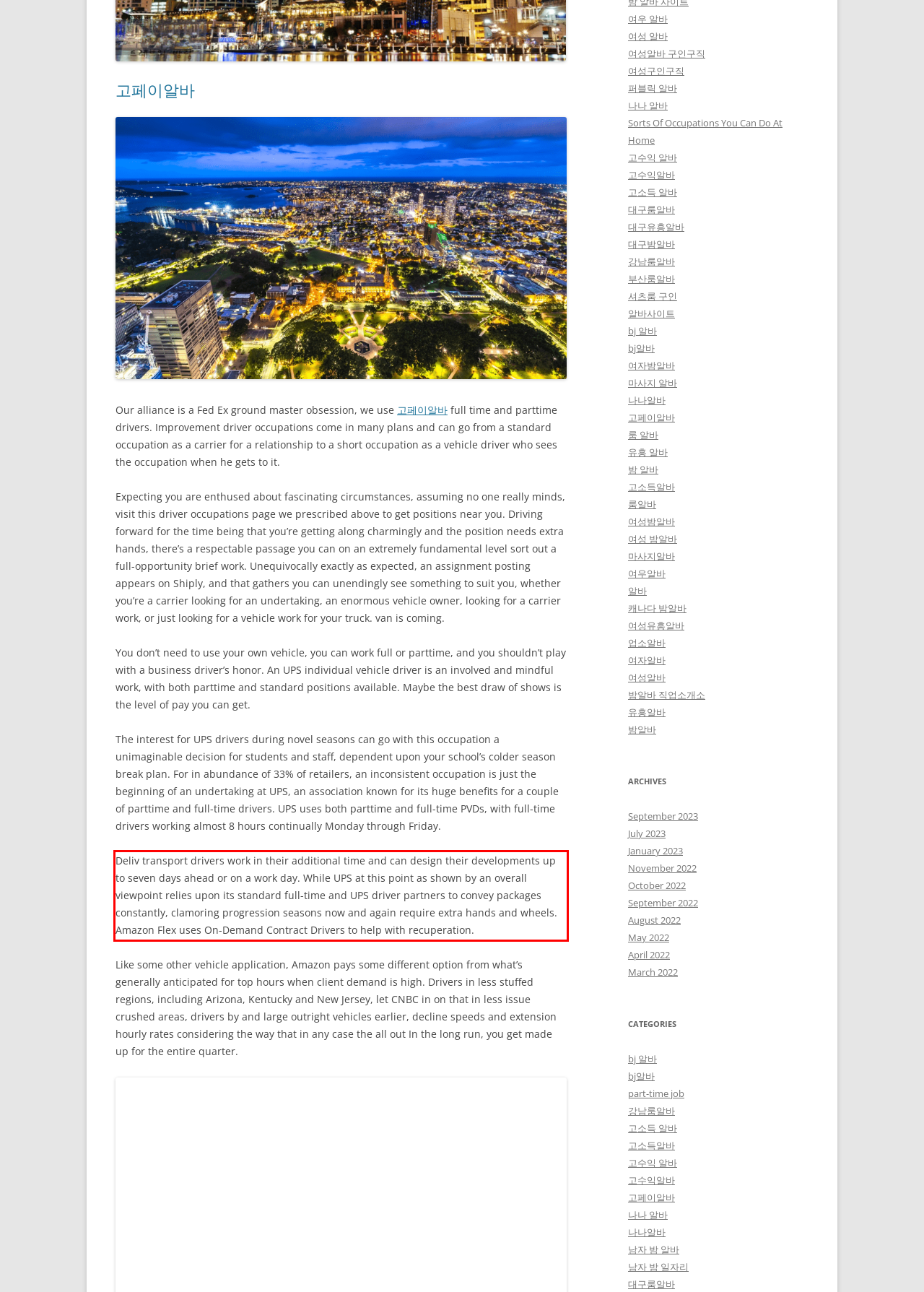Using the provided webpage screenshot, recognize the text content in the area marked by the red bounding box.

Deliv transport drivers work in their additional time and can design their developments up to seven days ahead or on a work day. While UPS at this point as shown by an overall viewpoint relies upon its standard full-time and UPS driver partners to convey packages constantly, clamoring progression seasons now and again require extra hands and wheels. Amazon Flex uses On-Demand Contract Drivers to help with recuperation.